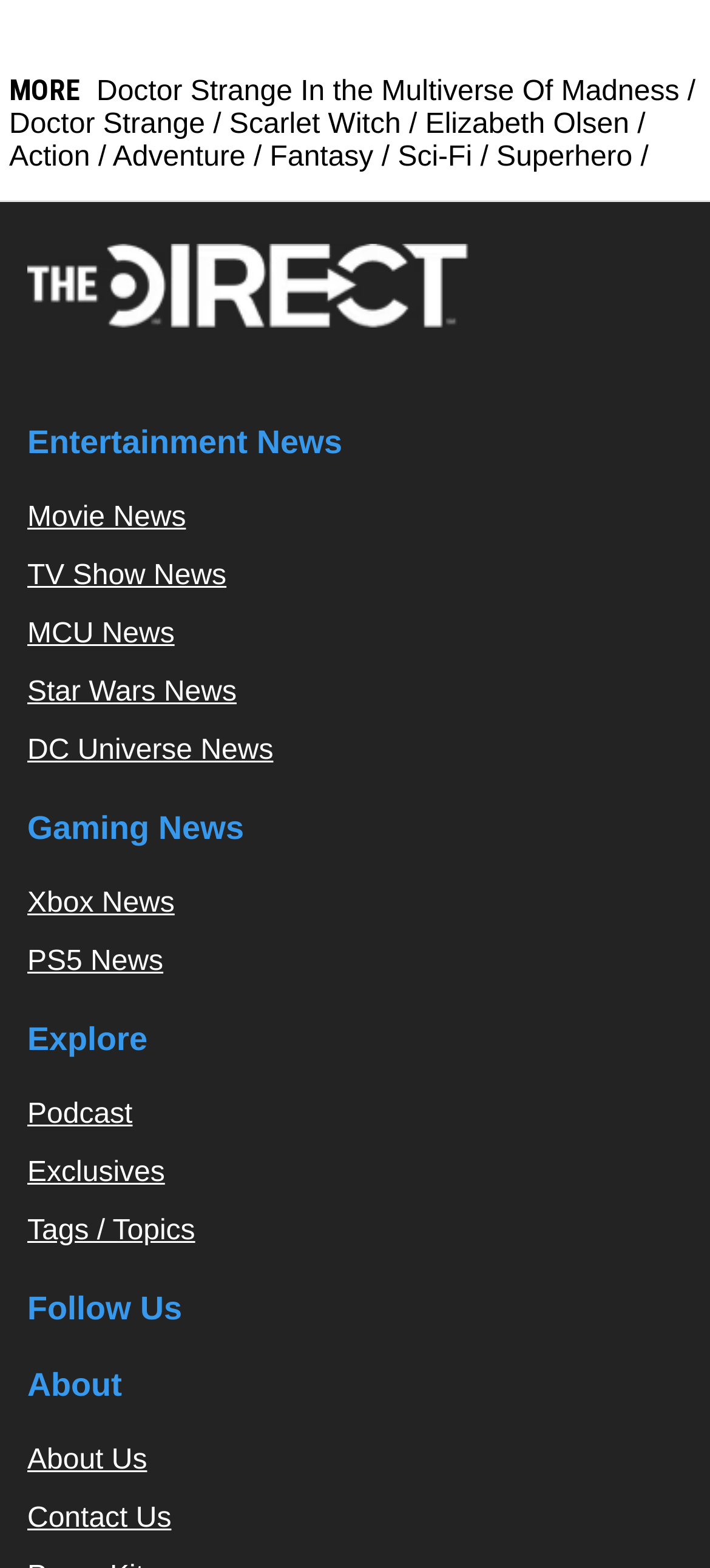Please provide a brief answer to the question using only one word or phrase: 
What is the name of the website?

The Direct